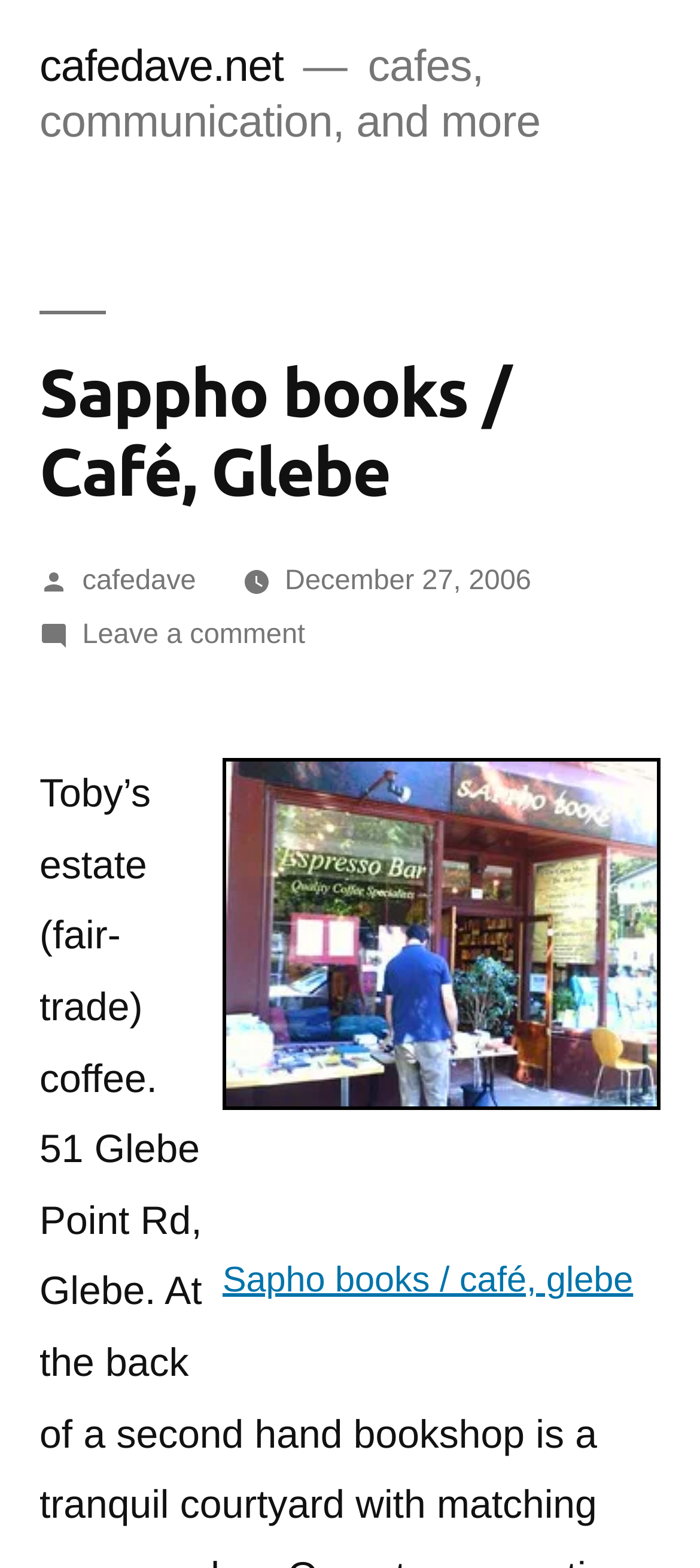Extract the main title from the webpage.

Sappho books / Café, Glebe